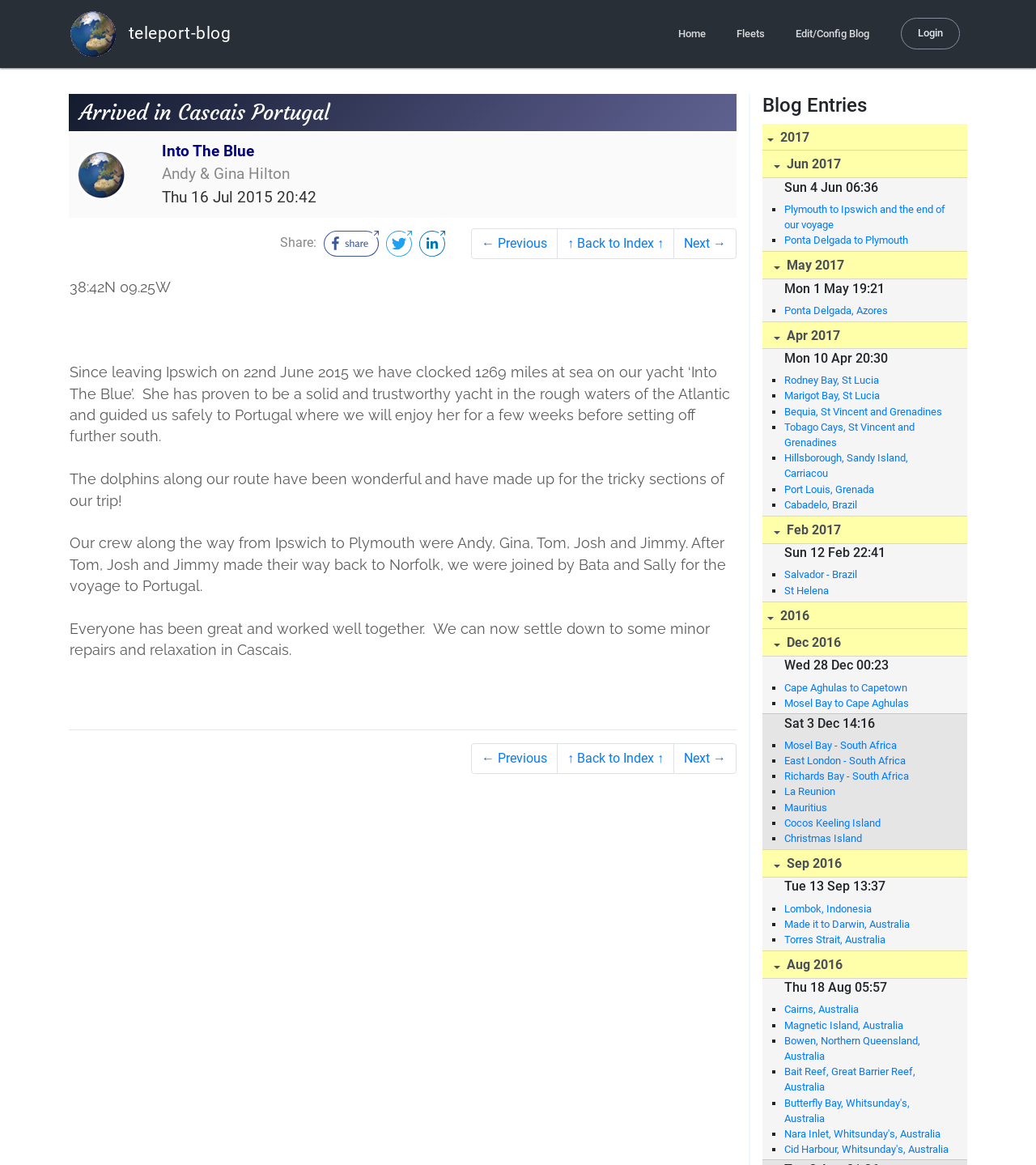Please provide a brief answer to the following inquiry using a single word or phrase:
Where did the crew arrive in Portugal?

Cascais